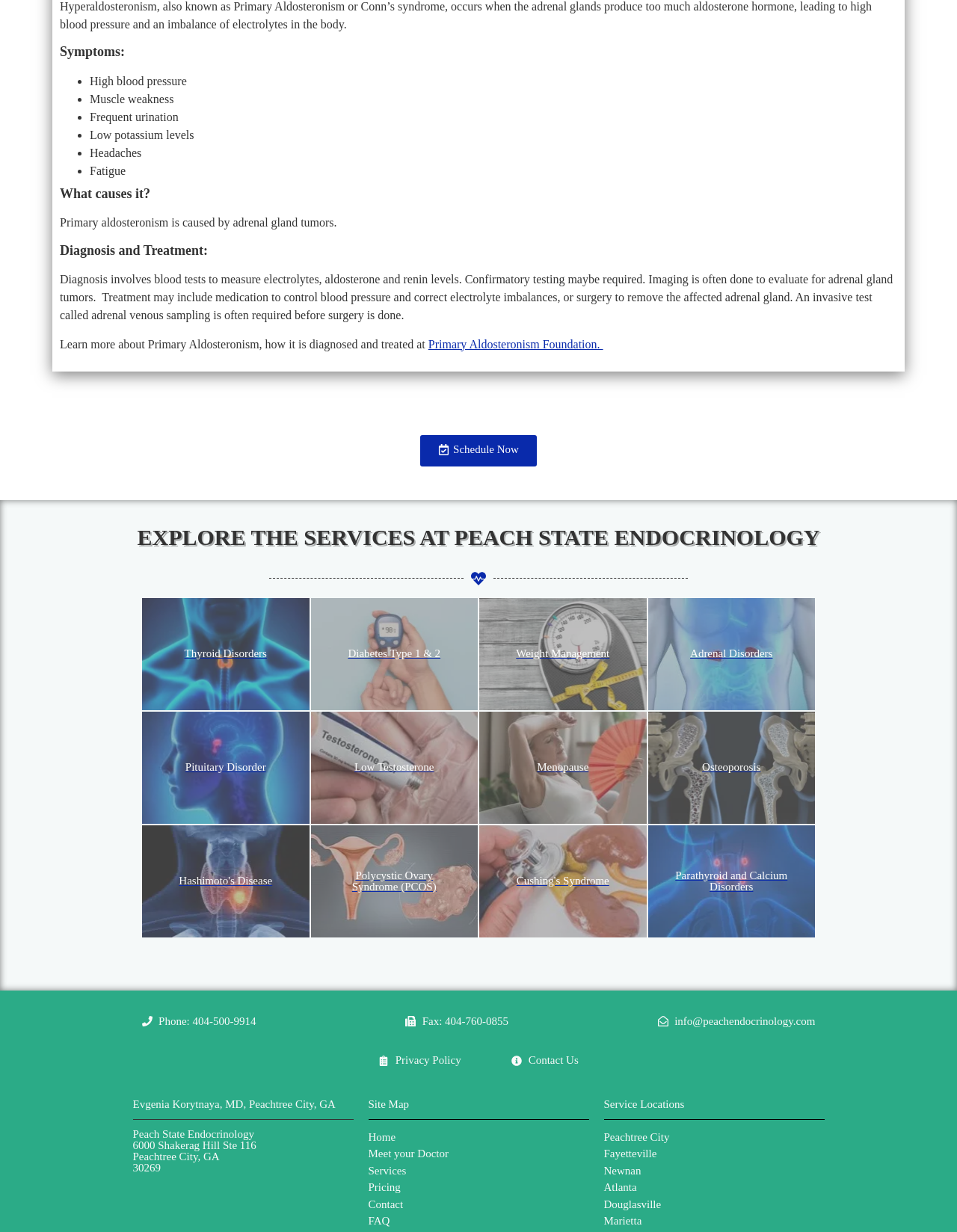Locate the bounding box coordinates of the element I should click to achieve the following instruction: "Contact Us".

[0.534, 0.854, 0.604, 0.868]